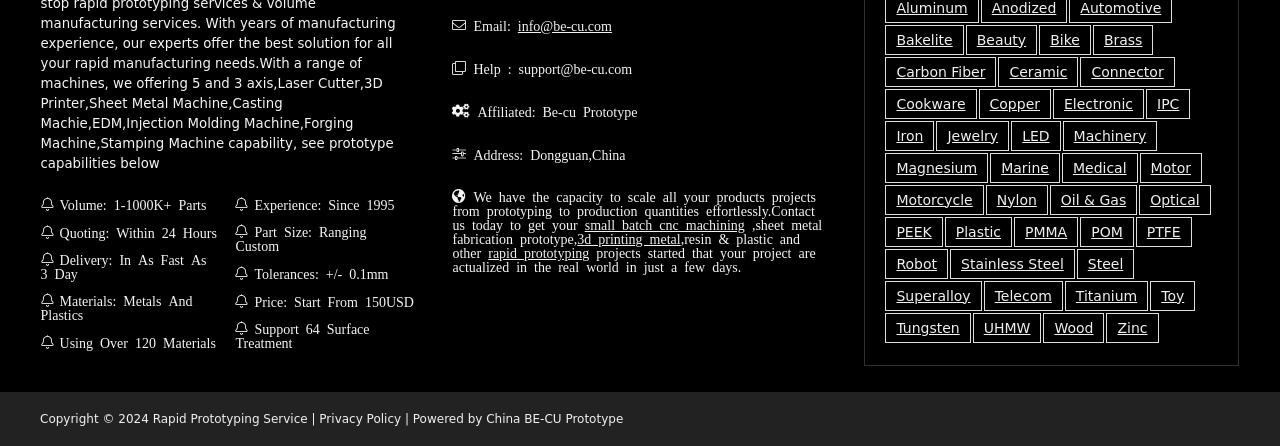Using the provided description: "3d printing metal", find the bounding box coordinates of the corresponding UI element. The output should be four float numbers between 0 and 1, in the format [left, top, right, bottom].

[0.451, 0.517, 0.532, 0.548]